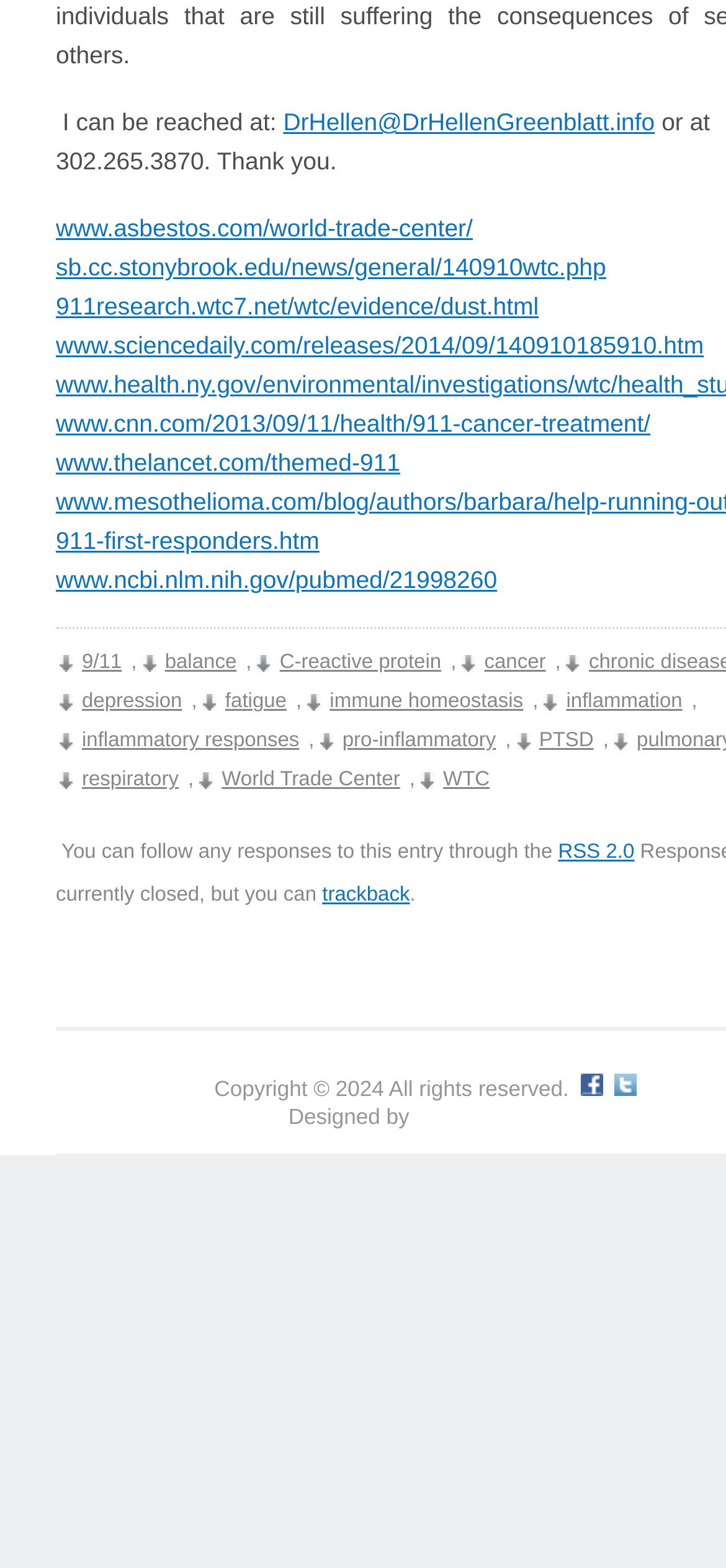Using the information from the screenshot, answer the following question thoroughly:
What is the contact email of the author?

The contact email of the author can be found in the first paragraph of the webpage, where it is written 'I can be reached at: DrHellen@DrHellenGreenblatt.info'.